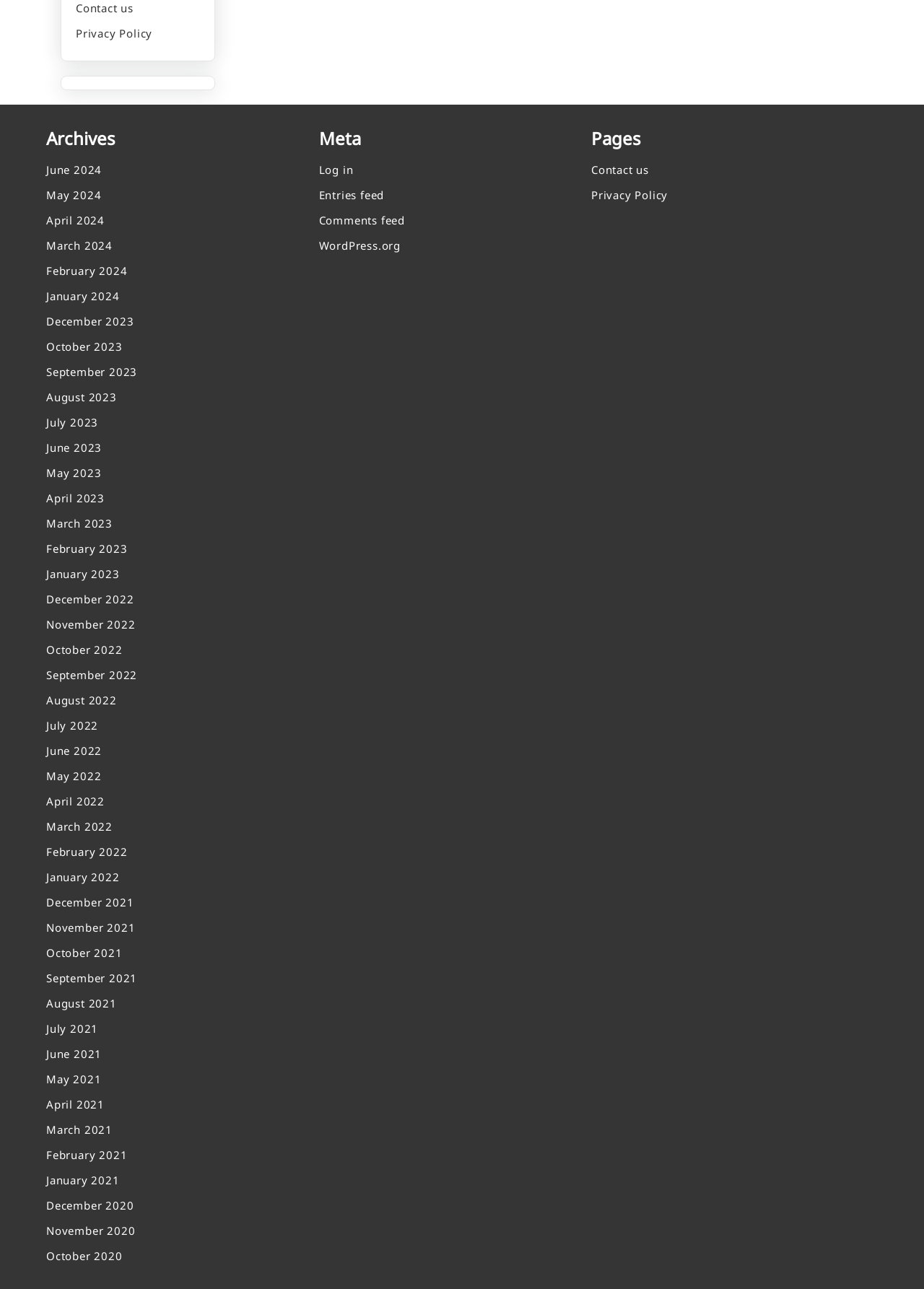Please identify the bounding box coordinates of the element that needs to be clicked to execute the following command: "View privacy policy". Provide the bounding box using four float numbers between 0 and 1, formatted as [left, top, right, bottom].

[0.082, 0.016, 0.216, 0.036]